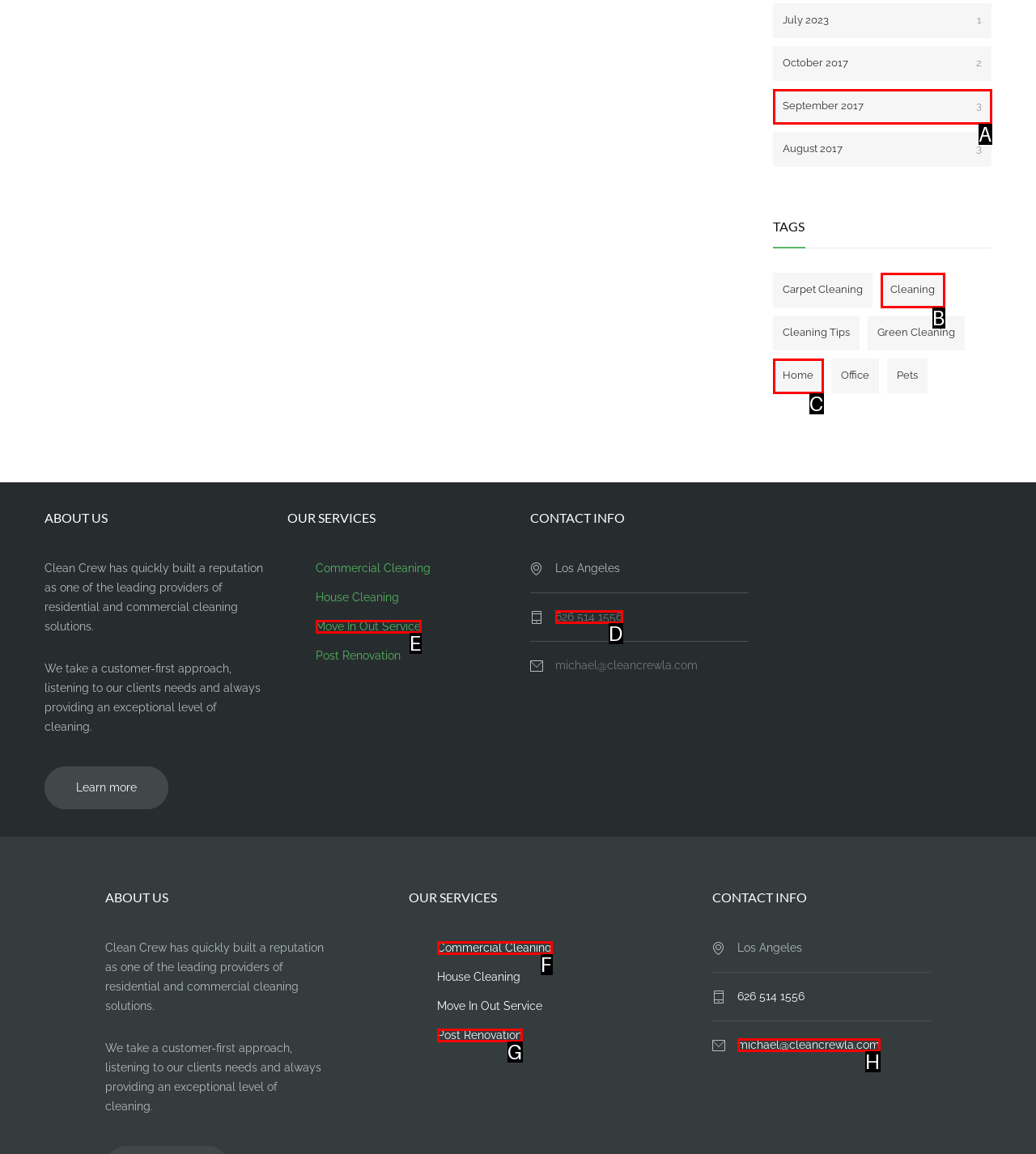Which HTML element matches the description: Cleaning the best? Answer directly with the letter of the chosen option.

B